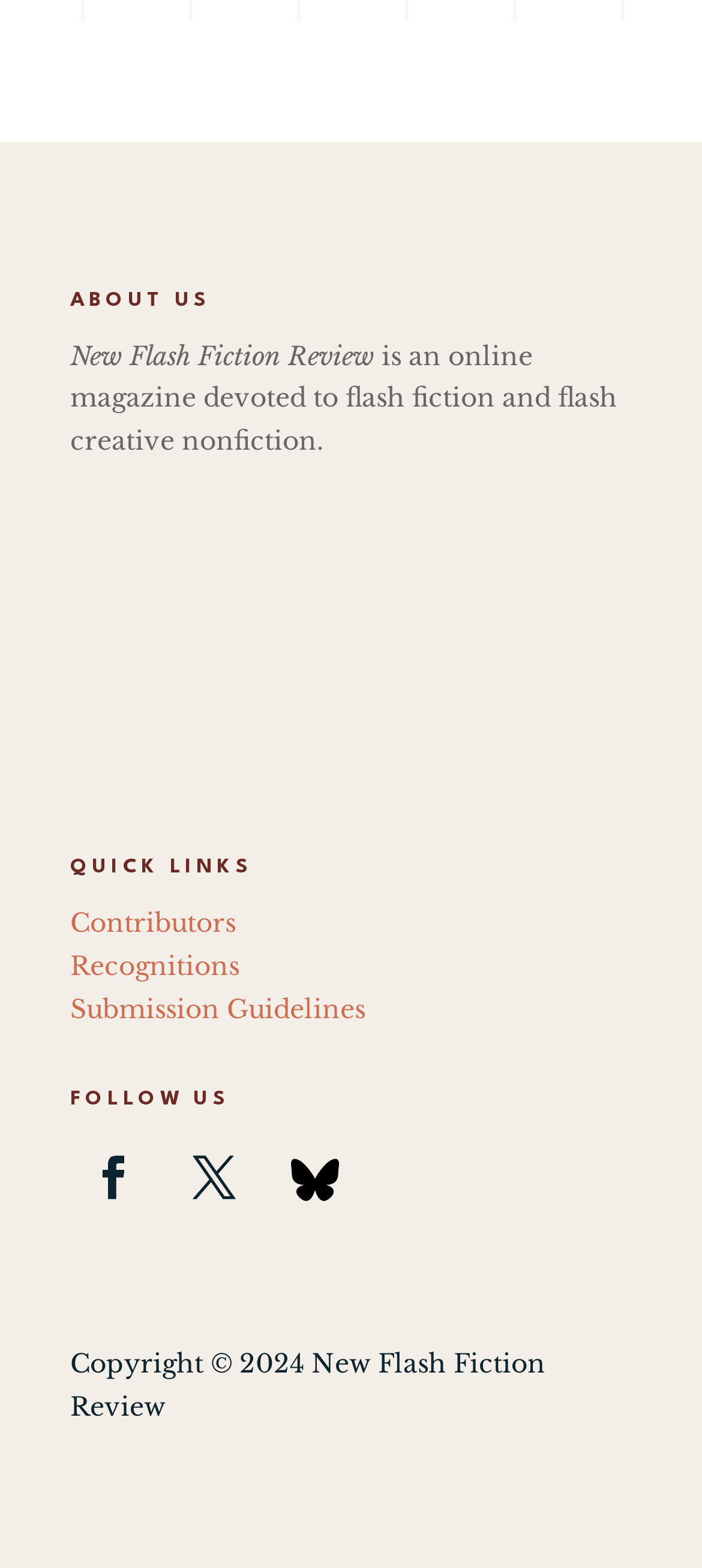Find the UI element described as: "Contributors" and predict its bounding box coordinates. Ensure the coordinates are four float numbers between 0 and 1, [left, top, right, bottom].

[0.1, 0.578, 0.336, 0.599]